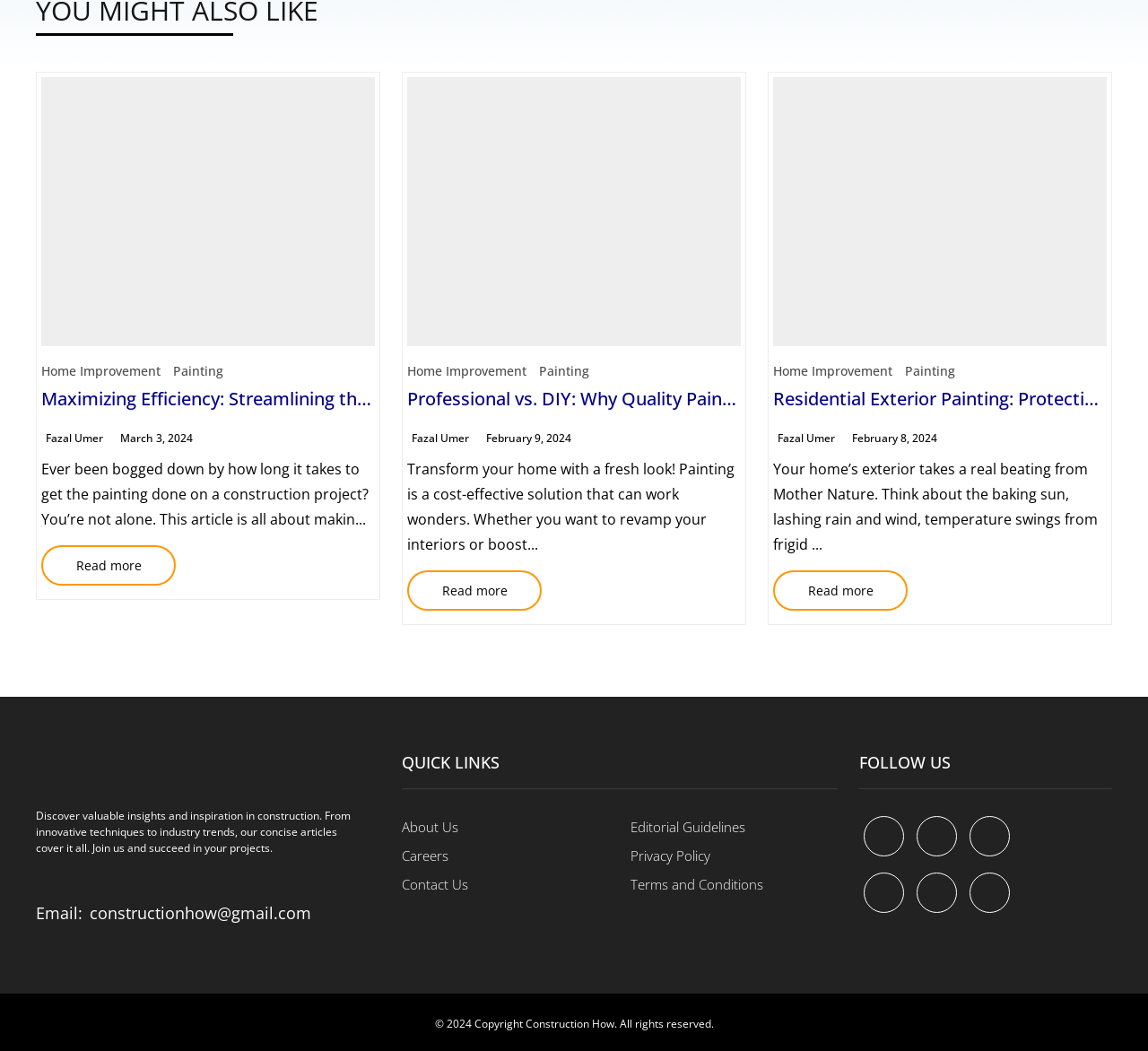What is the date of the article 'Residential Exterior Painting: Protecting Your Home From The Elements'?
Using the picture, provide a one-word or short phrase answer.

February 8, 2024